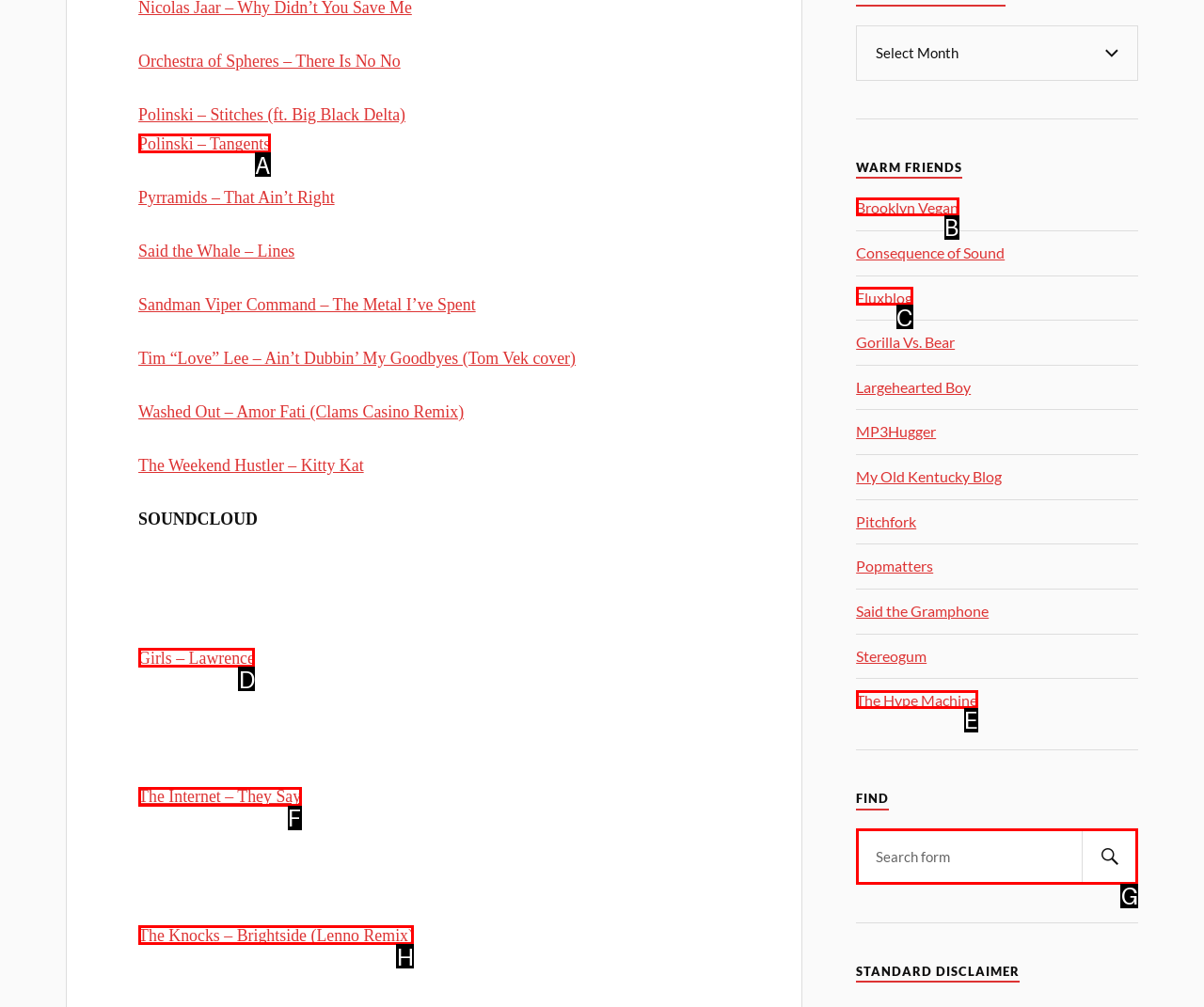Given the task: Search for something using the search form, indicate which boxed UI element should be clicked. Provide your answer using the letter associated with the correct choice.

G